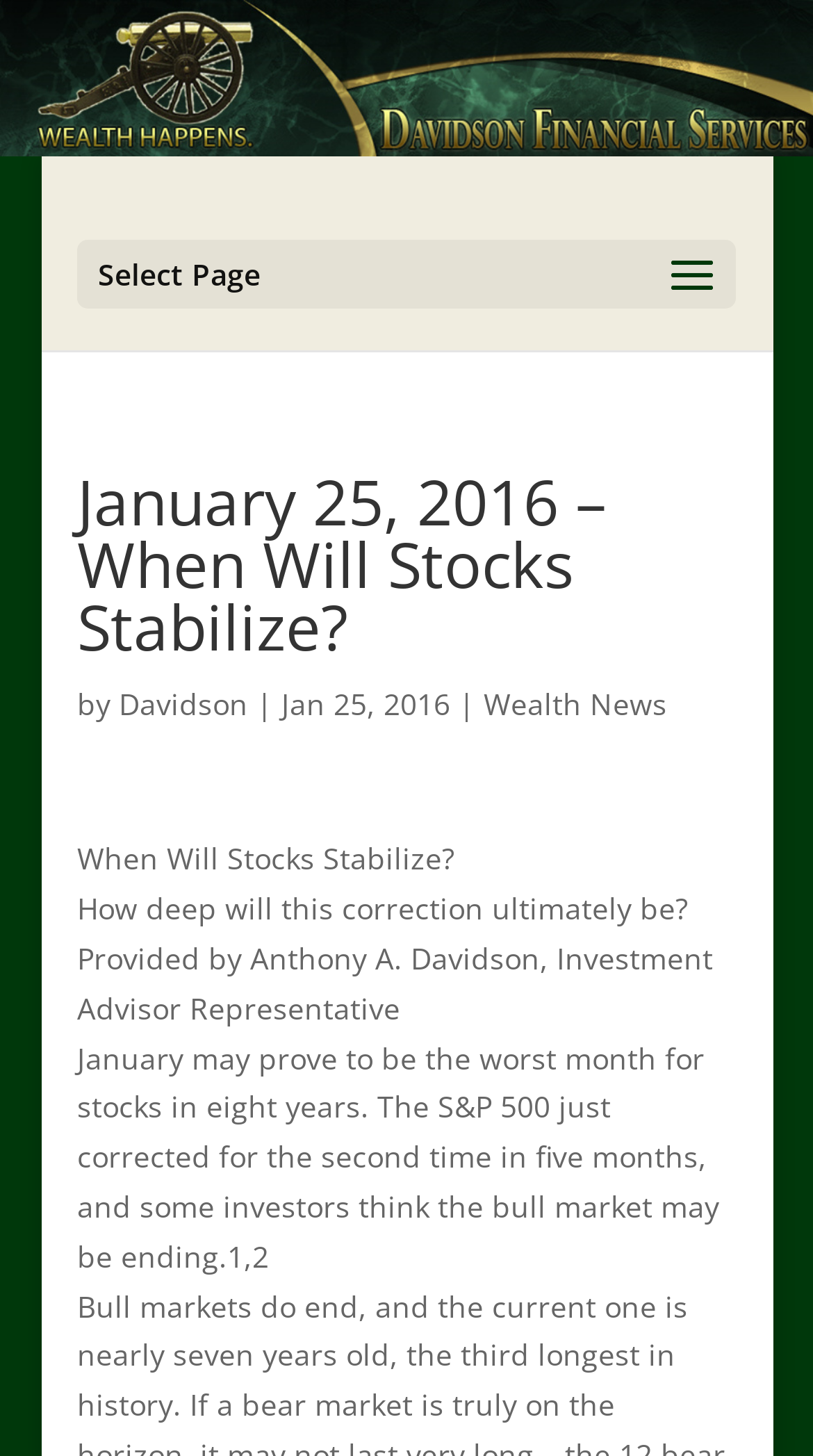What is the topic of the article?
Please use the image to provide an in-depth answer to the question.

I determined the topic of the article by reading the headings and text, which mention 'When Will Stocks Stabilize?' and 'How deep will this correction ultimately be?' and also discuss the S&P 500 correction, indicating that the topic is related to the stock market correction.